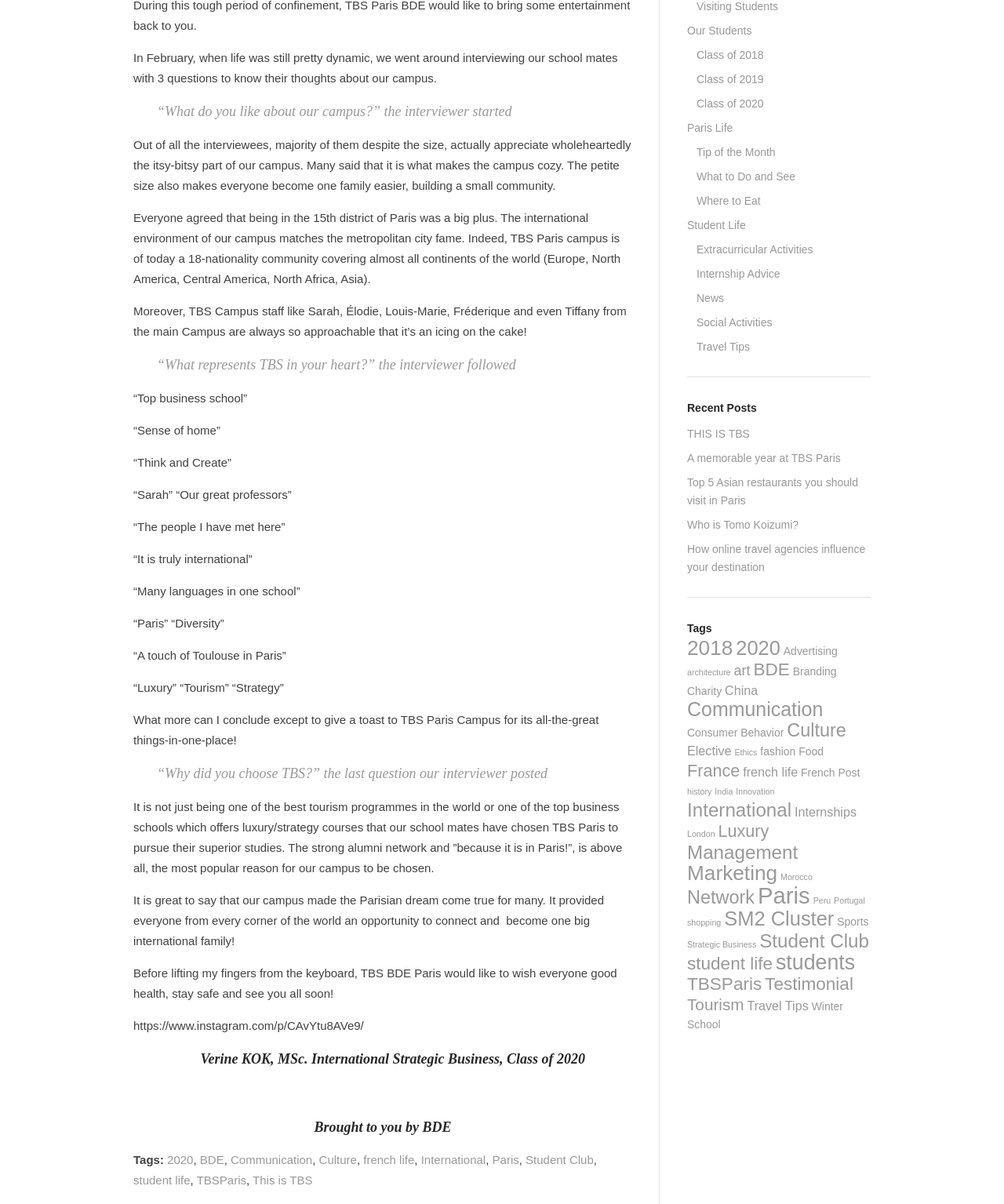Why did students choose TBS Paris?
Provide a detailed answer to the question, using the image to inform your response.

The text states that students chose TBS Paris because of its strong alumni network and the fact that it is located in Paris, which is a popular reason for many students.